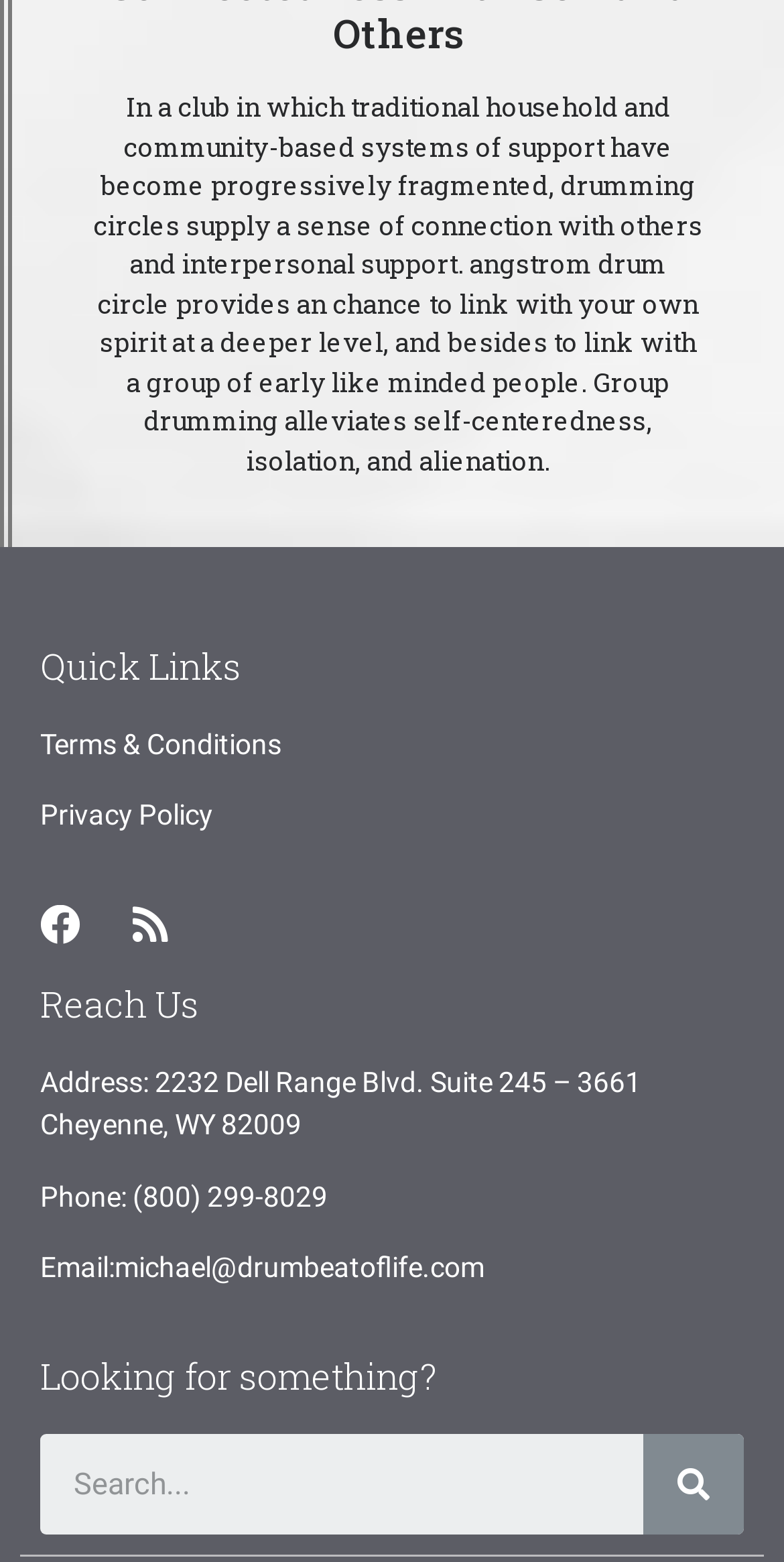Find the bounding box of the UI element described as follows: "Terms & Conditions".

[0.051, 0.465, 0.359, 0.486]